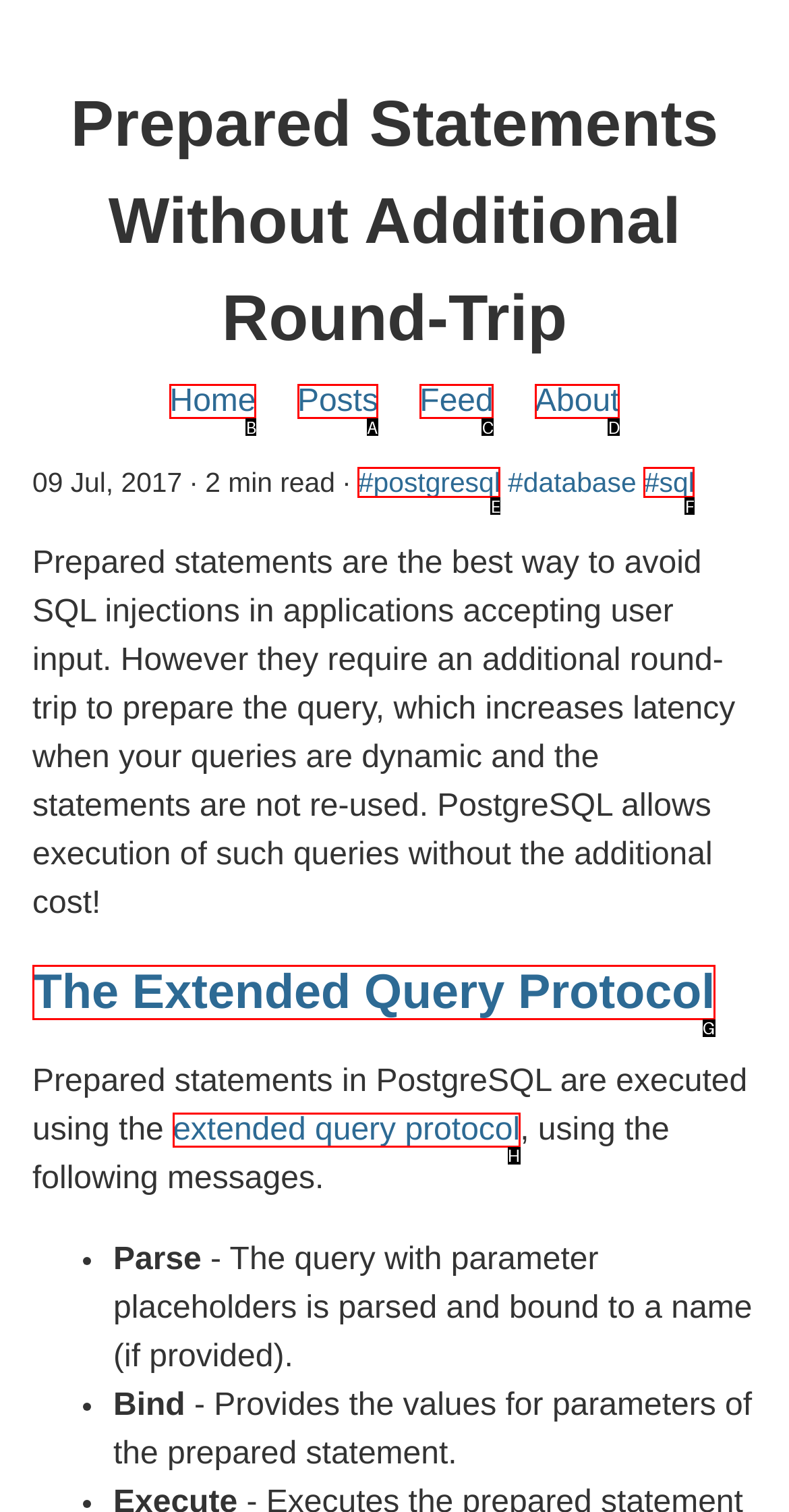Identify which lettered option to click to carry out the task: read about posts. Provide the letter as your answer.

A